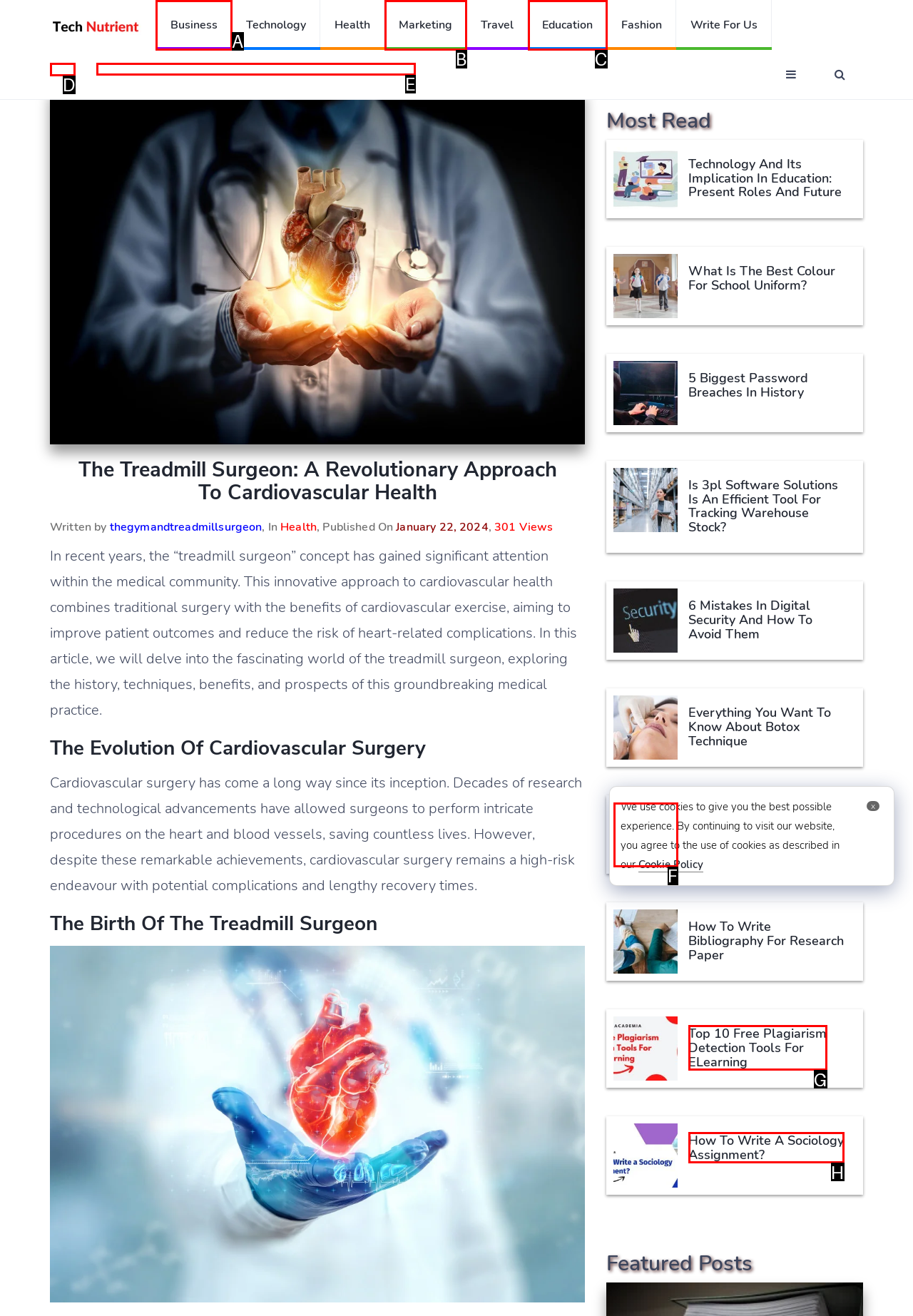Identify the letter of the option that should be selected to accomplish the following task: Read the article 'The Treadmill Surgeon: A Revolutionary Approach To Cardiovascular Health'. Provide the letter directly.

E